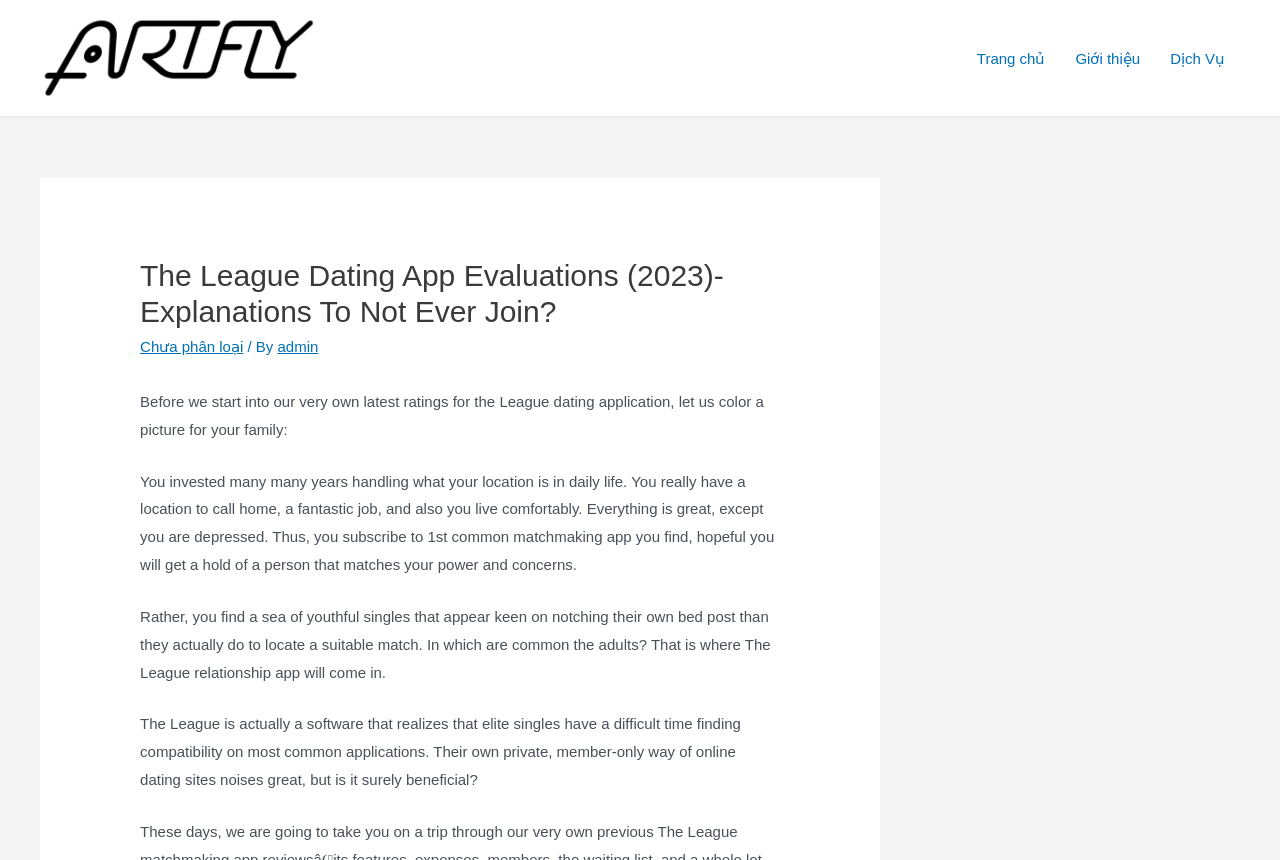Can you find and provide the main heading text of this webpage?

The League Dating App Evaluations (2023)- Explanations To Not Ever Join?